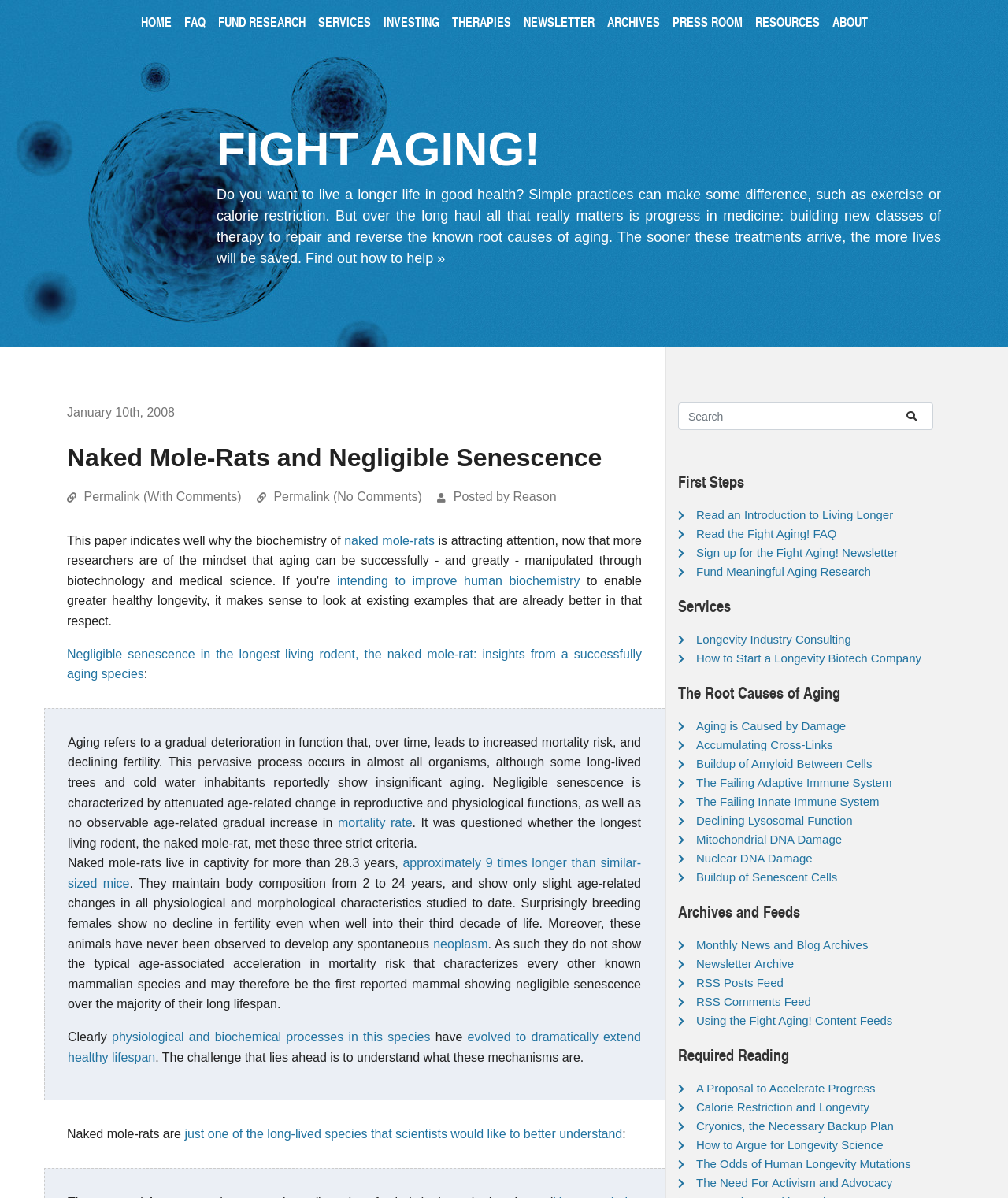Create a full and detailed caption for the entire webpage.

This webpage is about the Fight Aging! organization, which focuses on promoting research and development to combat aging and age-related diseases. At the top of the page, there is a navigation menu with links to various sections, including HOME, FAQ, FUND RESEARCH, SERVICES, INVESTING, THERAPIES, NEWSLETTER, ARCHIVES, PRESS ROOM, RESOURCES, and ABOUT.

Below the navigation menu, there is a heading "FIGHT AGING!" followed by a brief introduction to the organization's mission, which is to promote progress in medicine to repair and reverse the root causes of aging. There is also a call-to-action link "Find out how to help »" to encourage visitors to get involved.

The main content of the page is an article about naked mole-rats and their remarkable ability to resist aging. The article discusses how these rodents live up to 28 years in captivity, maintain their body composition, and show no decline in fertility even in old age. The text also explains that naked mole-rats do not develop spontaneous neoplasms, which is a characteristic of negligible senescence.

The article is divided into several sections, including a blockquote that provides a detailed description of the characteristics of negligible senescence. There are also links to related topics, such as the physiological and biochemical processes that contribute to the naked mole-rat's longevity.

On the right side of the page, there is a sidebar with various sections, including "First Steps" with links to introductory resources, "Services" with links to consulting and biotech company resources, "The Root Causes of Aging" with links to articles about the underlying mechanisms of aging, and "Archives and Feeds" with links to news archives and RSS feeds. There is also a "Required Reading" section with links to important articles on the topic of aging and longevity.

At the bottom of the page, there is a search box and a button to submit a search query. Overall, the webpage provides a wealth of information on the topic of aging and longevity, with a focus on promoting research and development to combat age-related diseases.